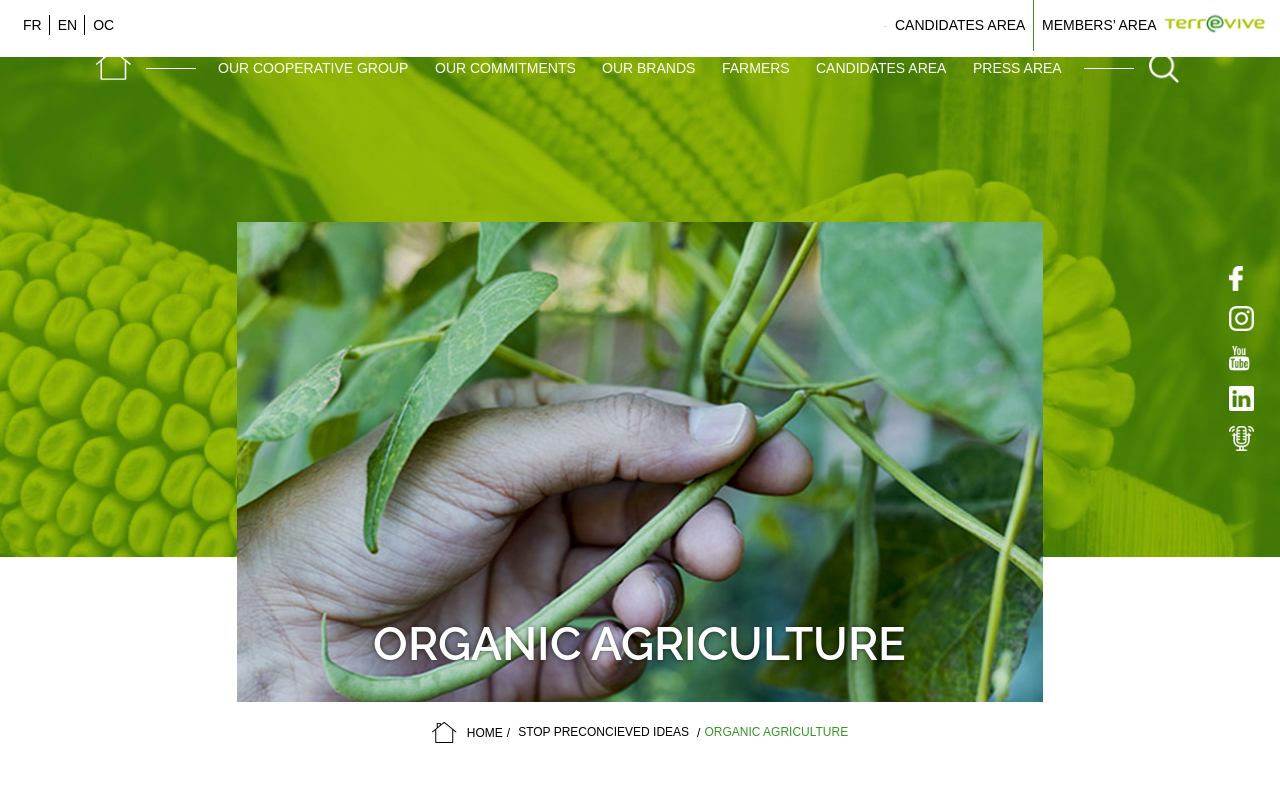Reply to the question with a brief word or phrase: How many language options are available?

3